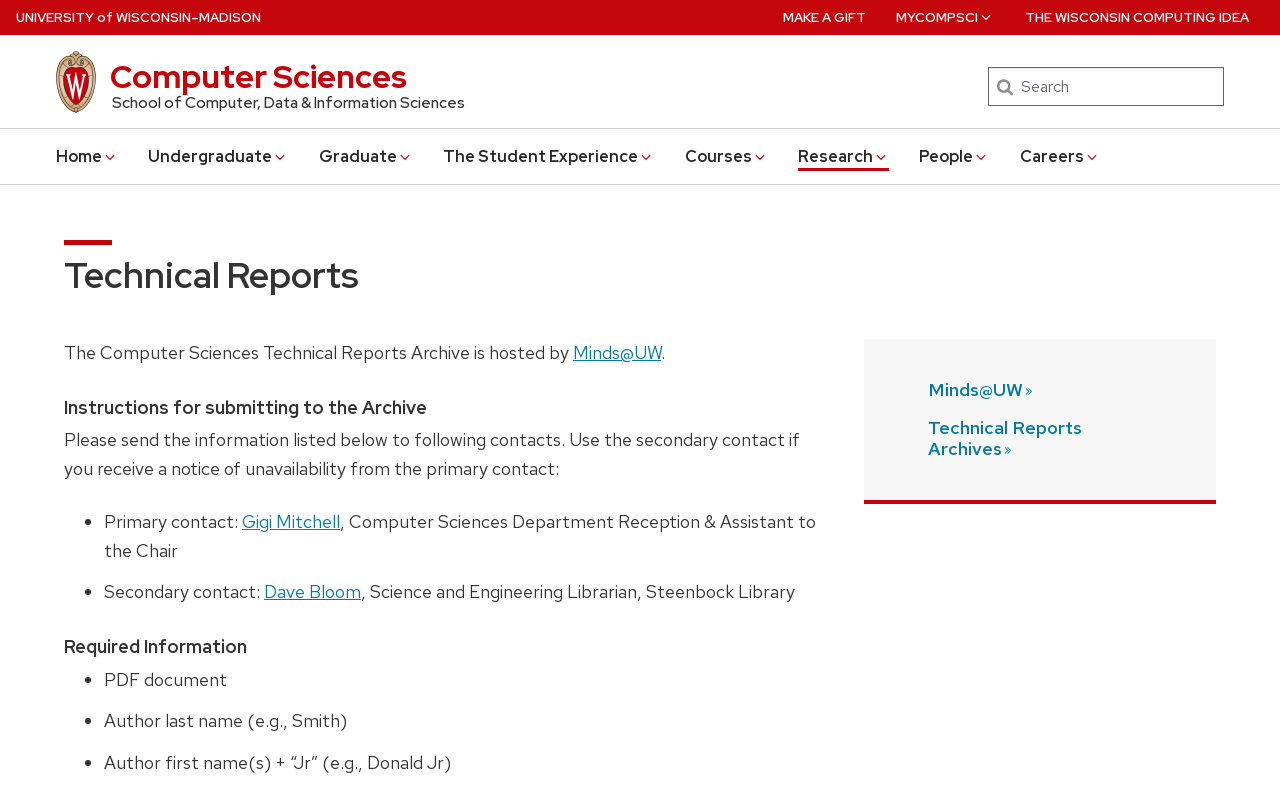Can you look at the image and give a comprehensive answer to the question:
What is the name of the university?

I found the answer by looking at the top-left corner of the webpage, where I saw the university's name 'University of Wisconsin Madison' broken down into three parts: 'NIVERSITY', 'ISCONSIN', and '–MADISON'.